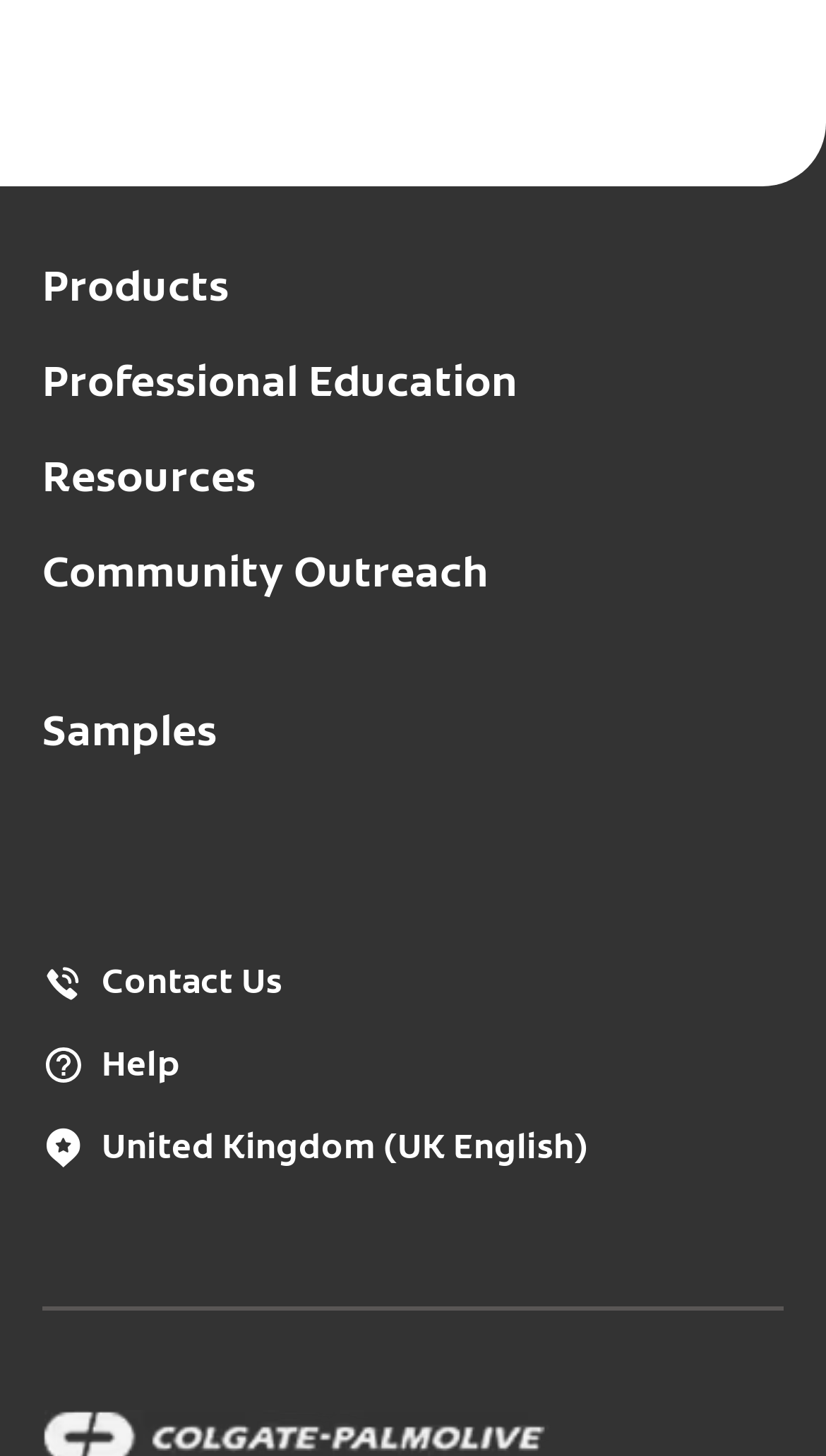How many links are there in the top menu?
Answer the question with a single word or phrase derived from the image.

6